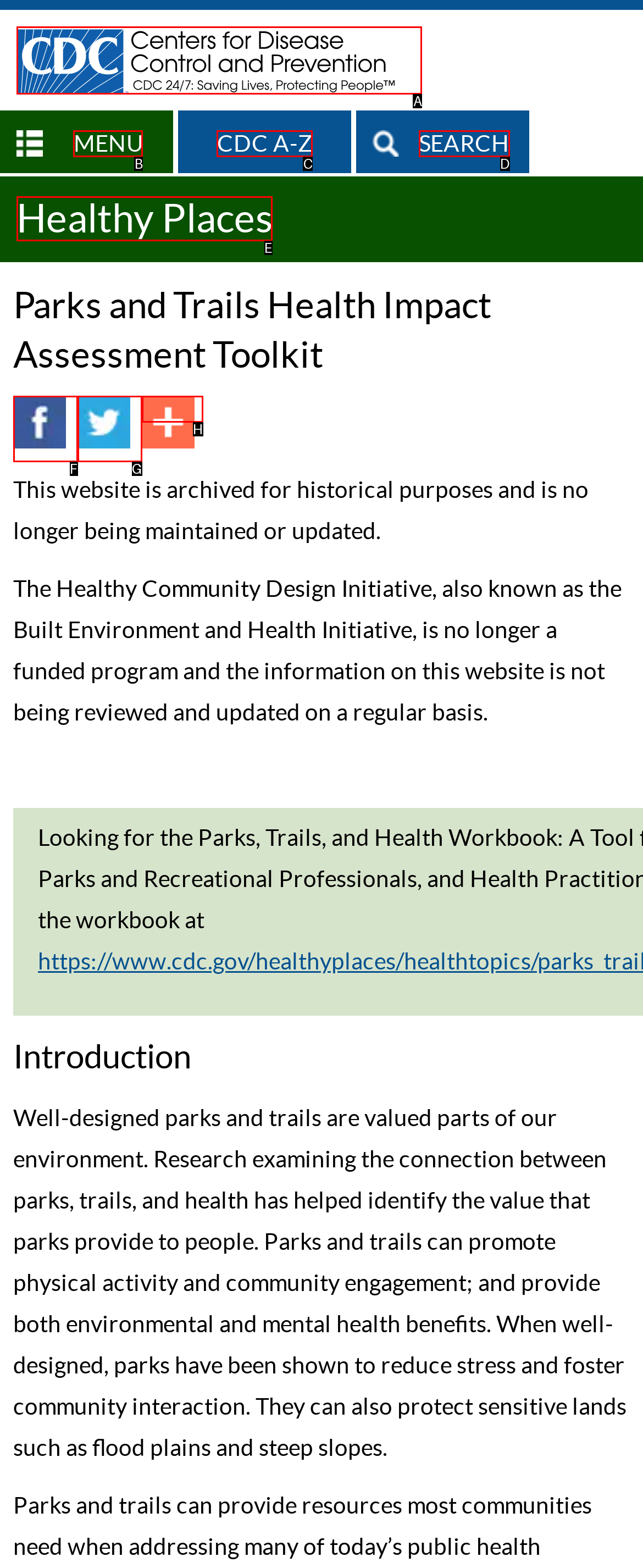Given the task: Click the Centers for Disease Control and Prevention link, point out the letter of the appropriate UI element from the marked options in the screenshot.

A